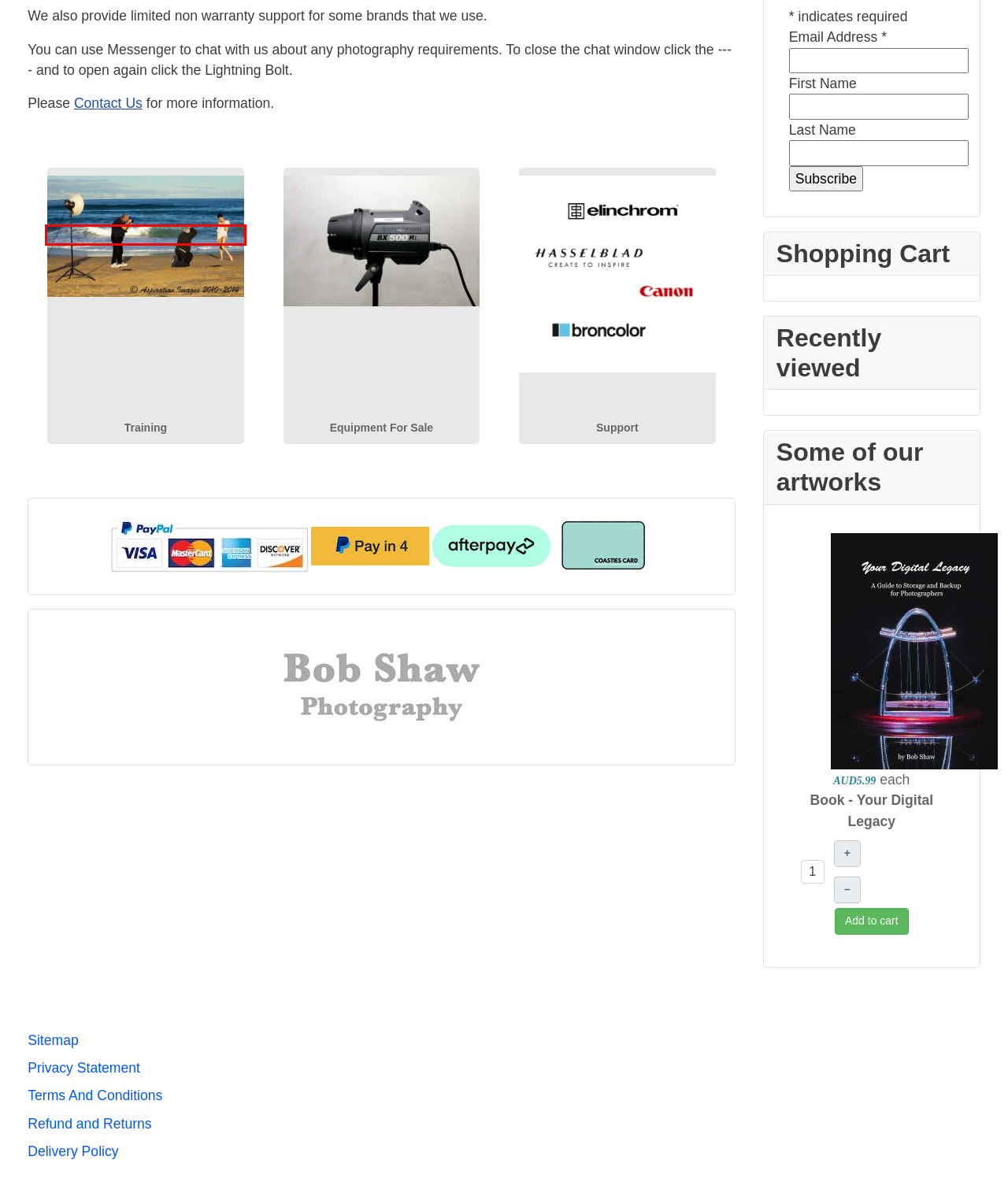Given a screenshot of a webpage featuring a red bounding box, identify the best matching webpage description for the new page after the element within the red box is clicked. Here are the options:
A. Aspiration Images - Training
B. Aspiration Images - Book - Your Digital Legacy
C. Aspiration Images - Contact Us
D. Aspiration Images - Sale
E. Aspiration Images - Support
F. Aspiration Images - Artists
G. Aspiration Images - Equipment For Sale
H. Aspiration Images - Creating Photographs

A